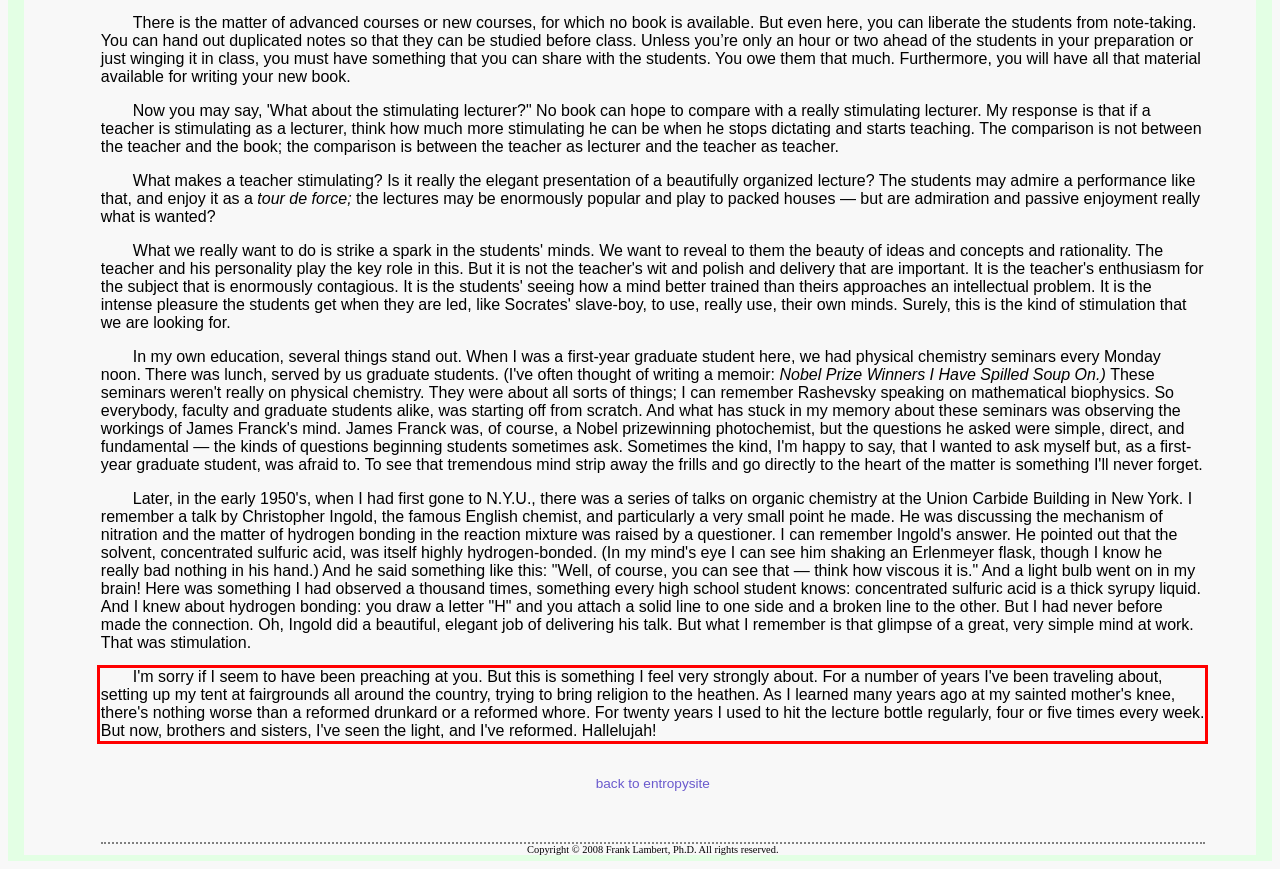You are provided with a screenshot of a webpage that includes a UI element enclosed in a red rectangle. Extract the text content inside this red rectangle.

I'm sorry if I seem to have been preaching at you. But this is something I feel very strongly about. For a number of years I've been traveling about, setting up my tent at fairgrounds all around the country, trying to bring religion to the heathen. As I learned many years ago at my sainted mother's knee, there's nothing worse than a reformed drunkard or a reformed whore. For twenty years I used to hit the lecture bottle regularly, four or five times every week. But now, brothers and sisters, I've seen the light, and I've reformed. Hallelujah!